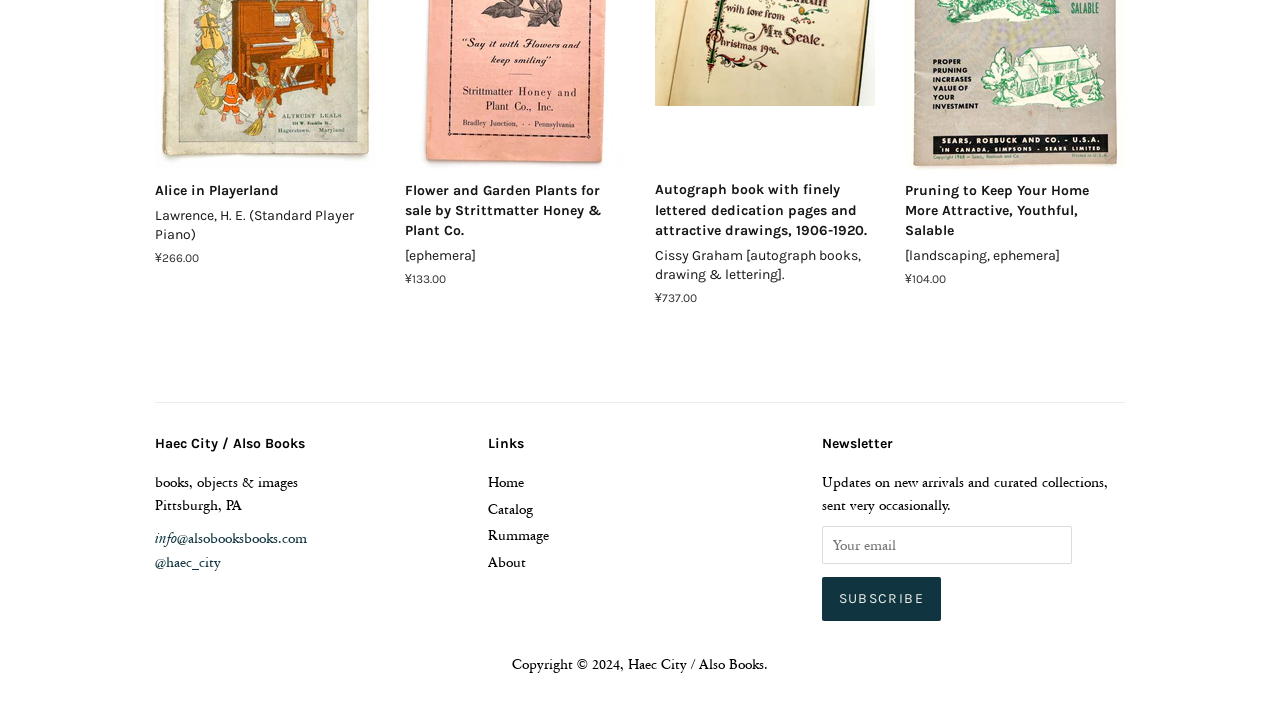Based on the image, give a detailed response to the question: What type of content can be found on this website?

The type of content can be found just below the bookstore's name, where it says 'books, objects & images' in a static text element.